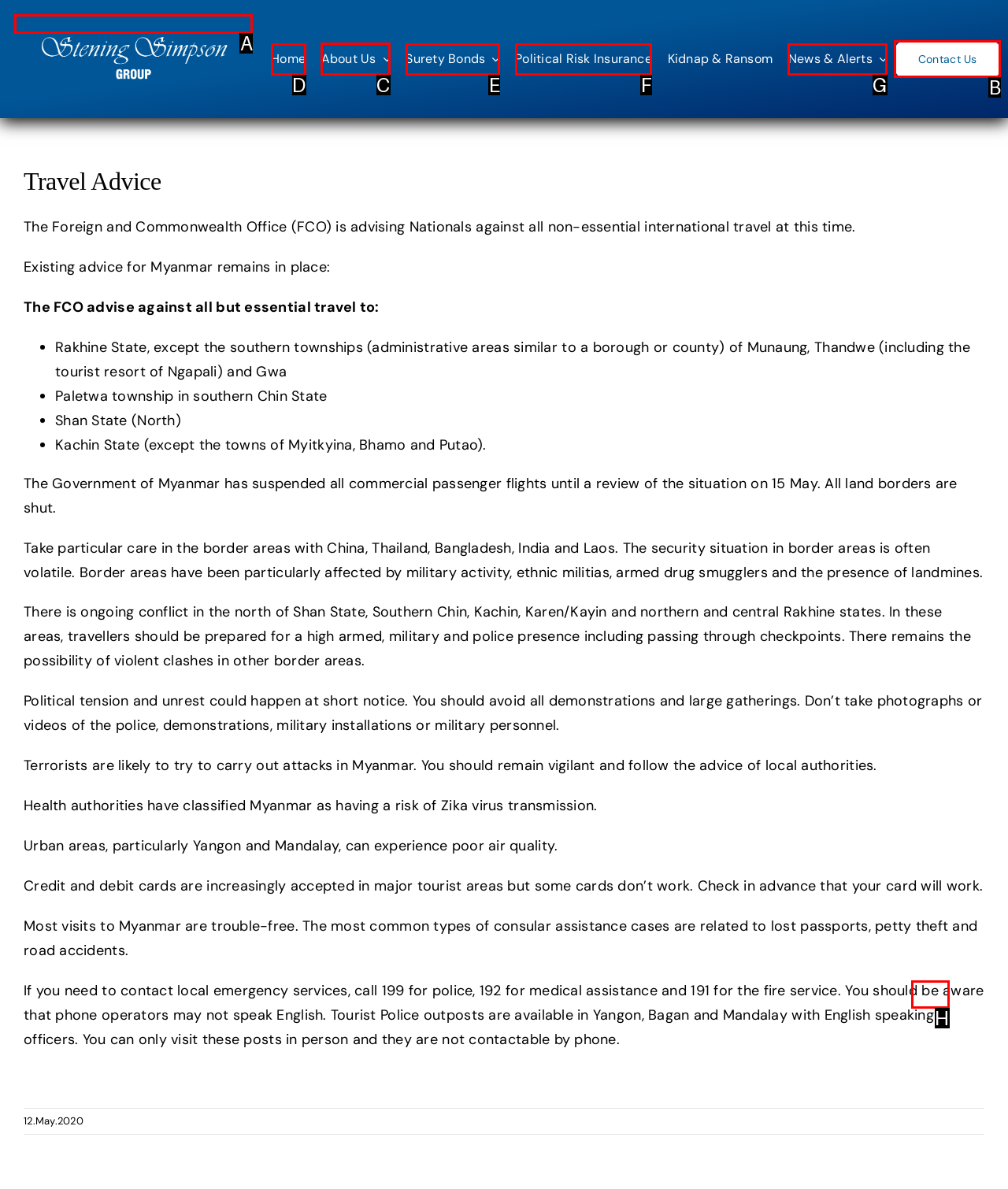Indicate the HTML element that should be clicked to perform the task: Click the 'About Us' link Reply with the letter corresponding to the chosen option.

C